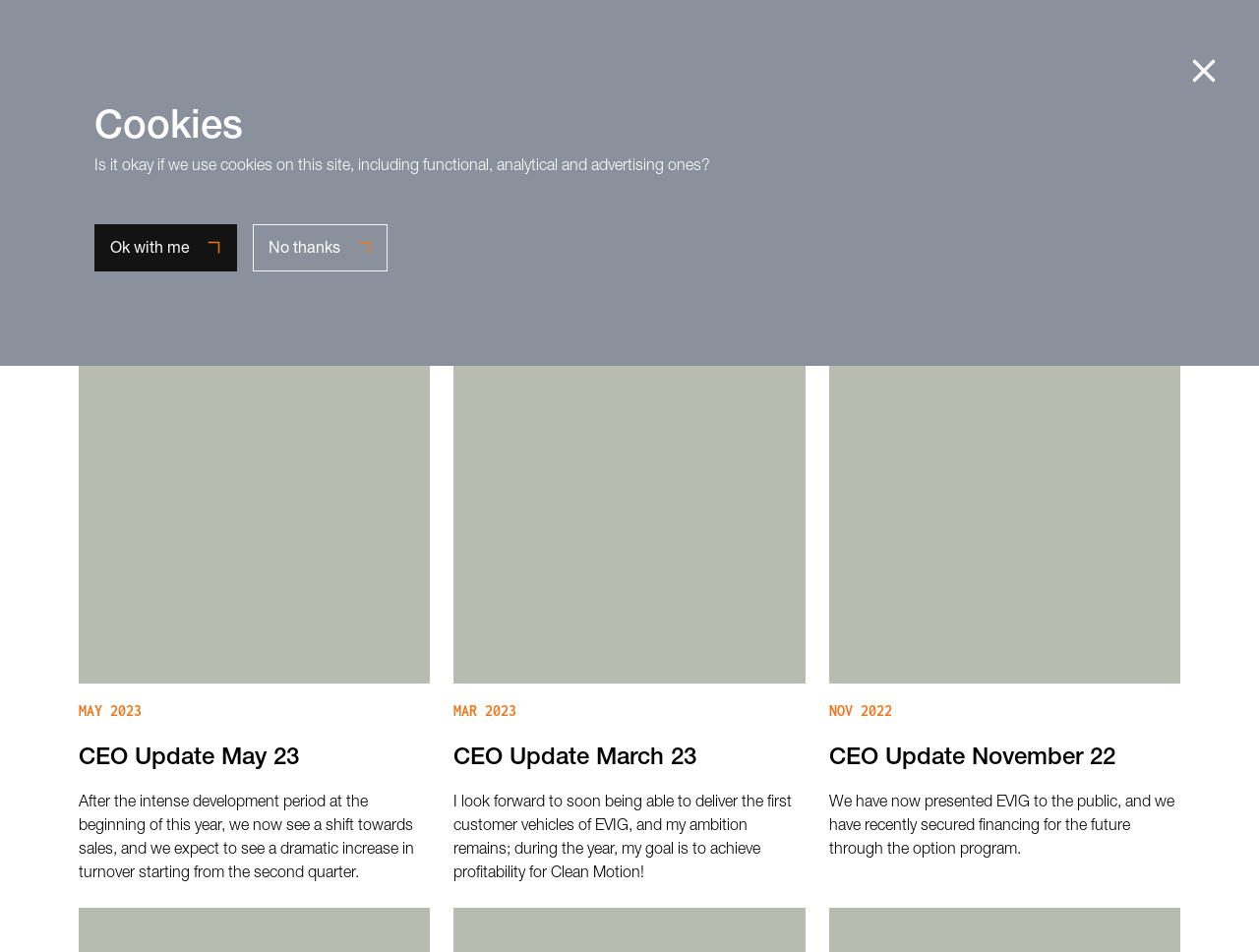Provide a one-word or brief phrase answer to the question:
What is the topic of the 'CEO Update May 23' article?

Company update